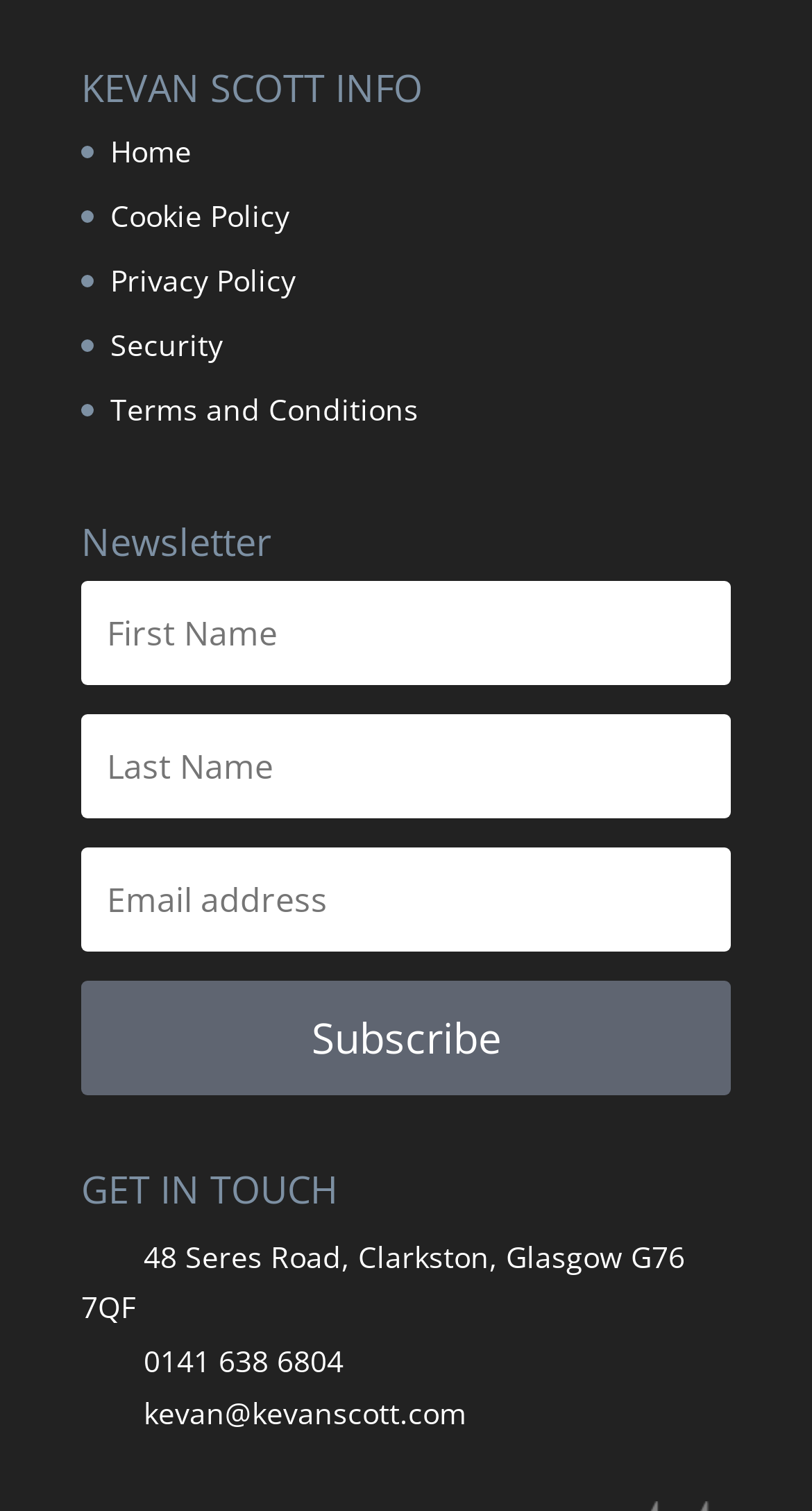Identify the coordinates of the bounding box for the element that must be clicked to accomplish the instruction: "visit 'Mysterious Torus-Shaped object spotted hovering in Bydgoszcz (Poland) sky'".

None